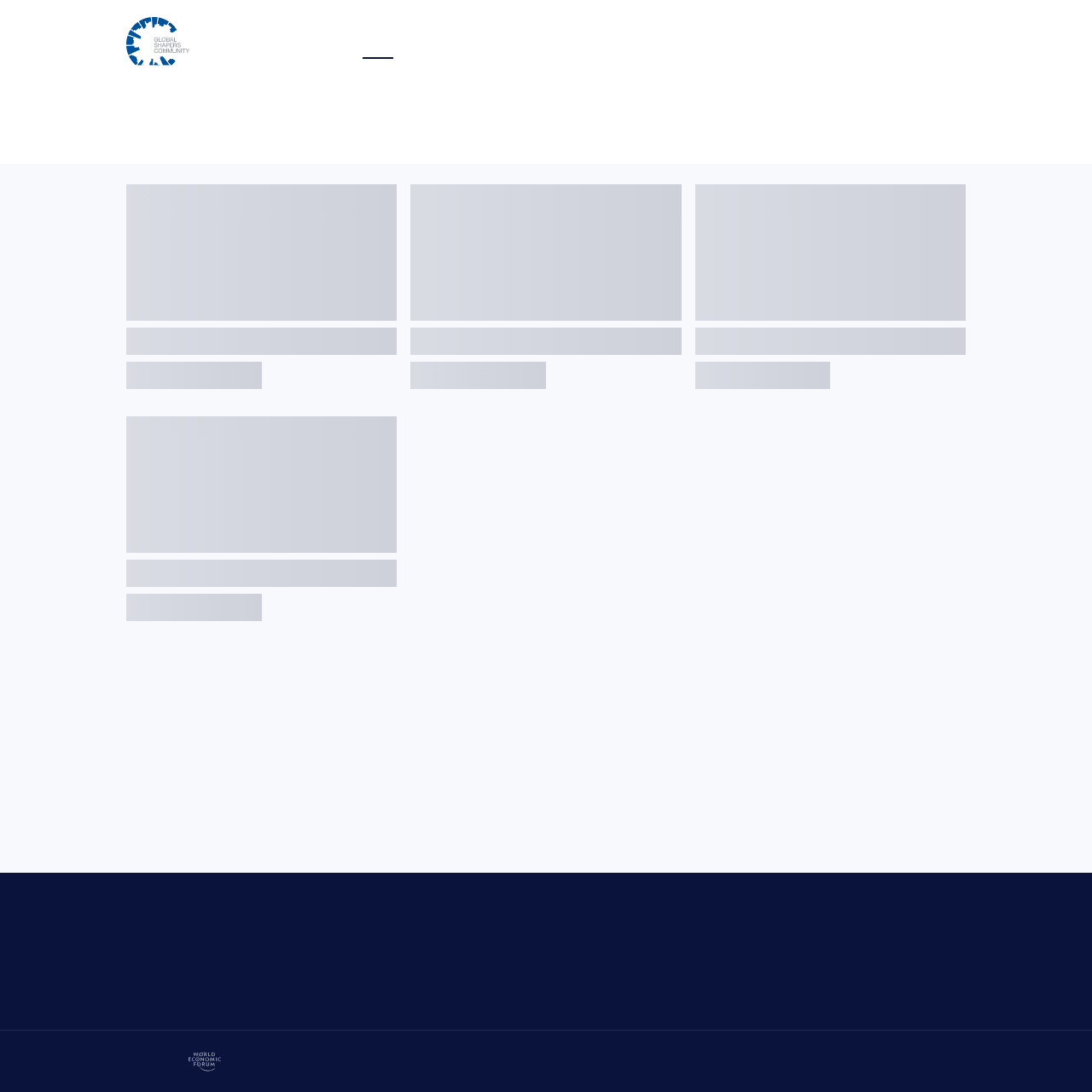How many links are there in the top navigation bar?
From the image, respond with a single word or phrase.

7